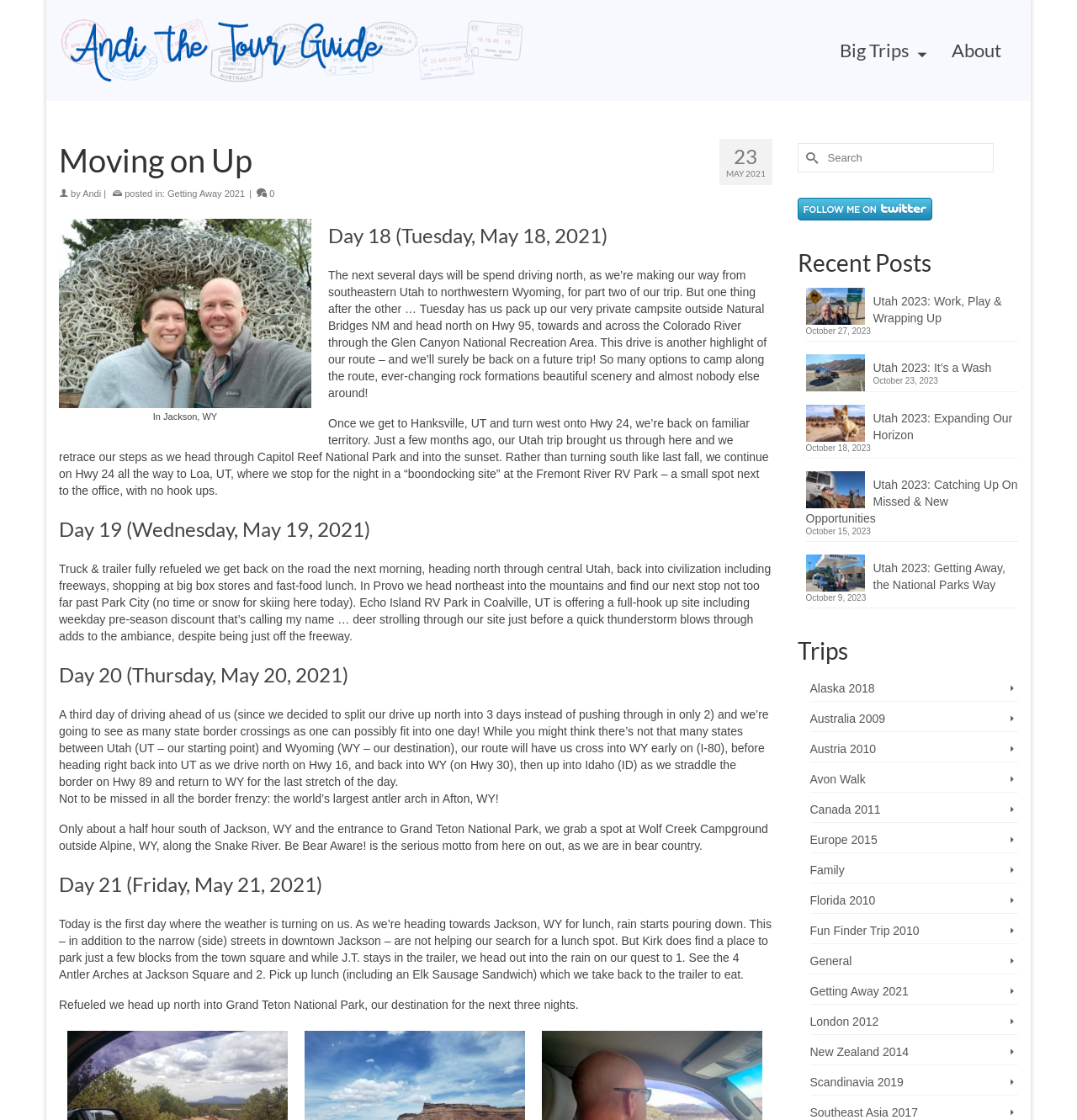Produce a meticulous description of the webpage.

This webpage is a travel blog, specifically a tour guide's journal, titled "Moving on Up - Andi the Tour Guide". At the top, there is a header section with a link to the blog's title and an image of the tour guide. Below that, there are links to "Big Trips" and "About" sections.

The main content of the page is a series of travel journal entries, each with a heading indicating the day and date of the entry. The entries are quite detailed, describing the tour guide's daily activities, including driving routes, campsite stops, and scenic attractions. The text is accompanied by a few images, including a figure captioned "In Jackson, WY".

On the right-hand side of the page, there is a search bar and a section titled "Recent Posts" with links to several recent blog entries. Below that, there is a section titled "Trips" with links to various travel destinations, including Alaska, Australia, Austria, and more.

At the very bottom of the page, there is a "To Top" button that allows users to quickly scroll back to the top of the page.